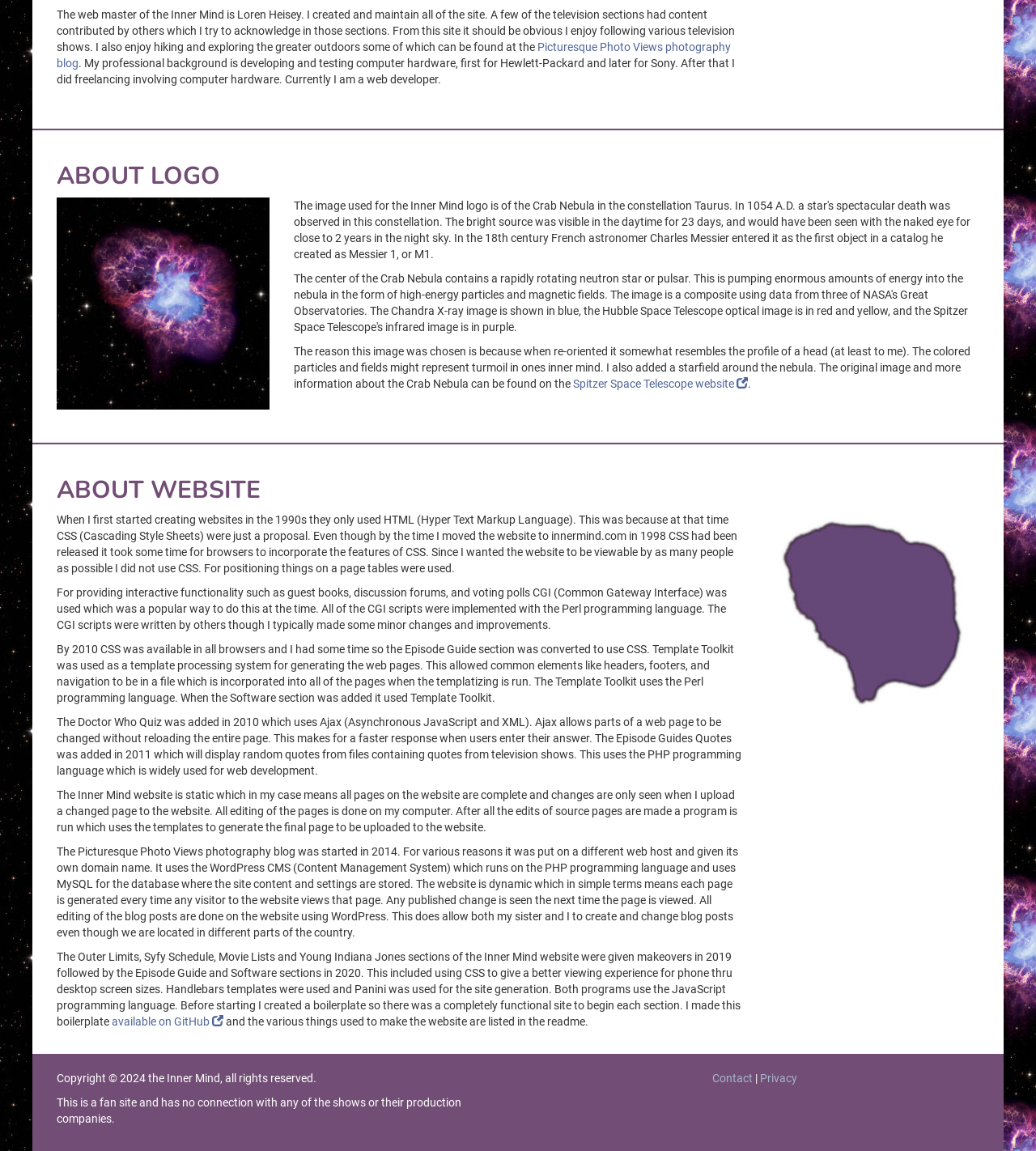Locate the bounding box coordinates of the UI element described by: "Contact". The bounding box coordinates should consist of four float numbers between 0 and 1, i.e., [left, top, right, bottom].

[0.688, 0.931, 0.727, 0.942]